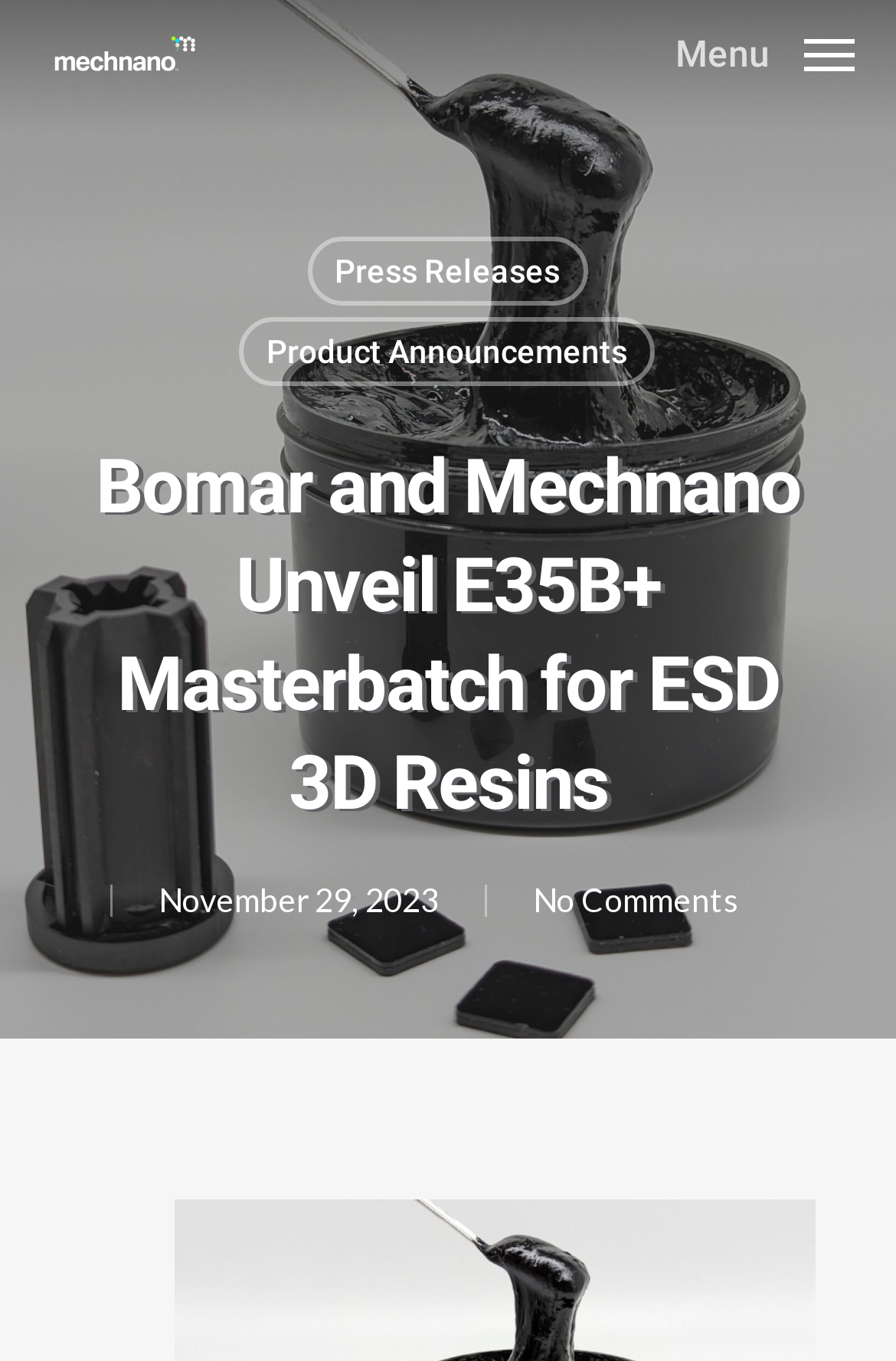What is the date of the press release?
Please give a detailed answer to the question using the information shown in the image.

I found the date by looking at the text element with the content 'November 29, 2023' which is located below the main heading and above the 'No Comments' link.